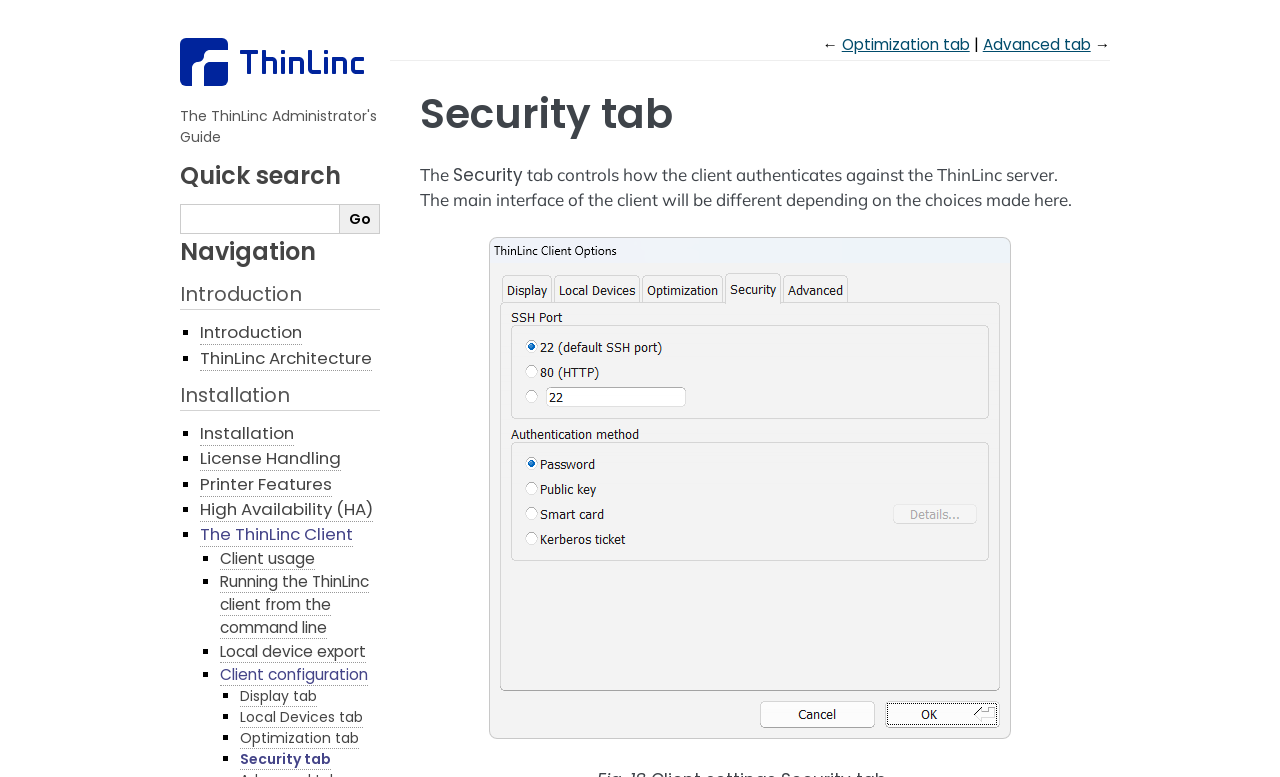Locate the bounding box of the user interface element based on this description: "Client configuration".

[0.172, 0.854, 0.288, 0.882]